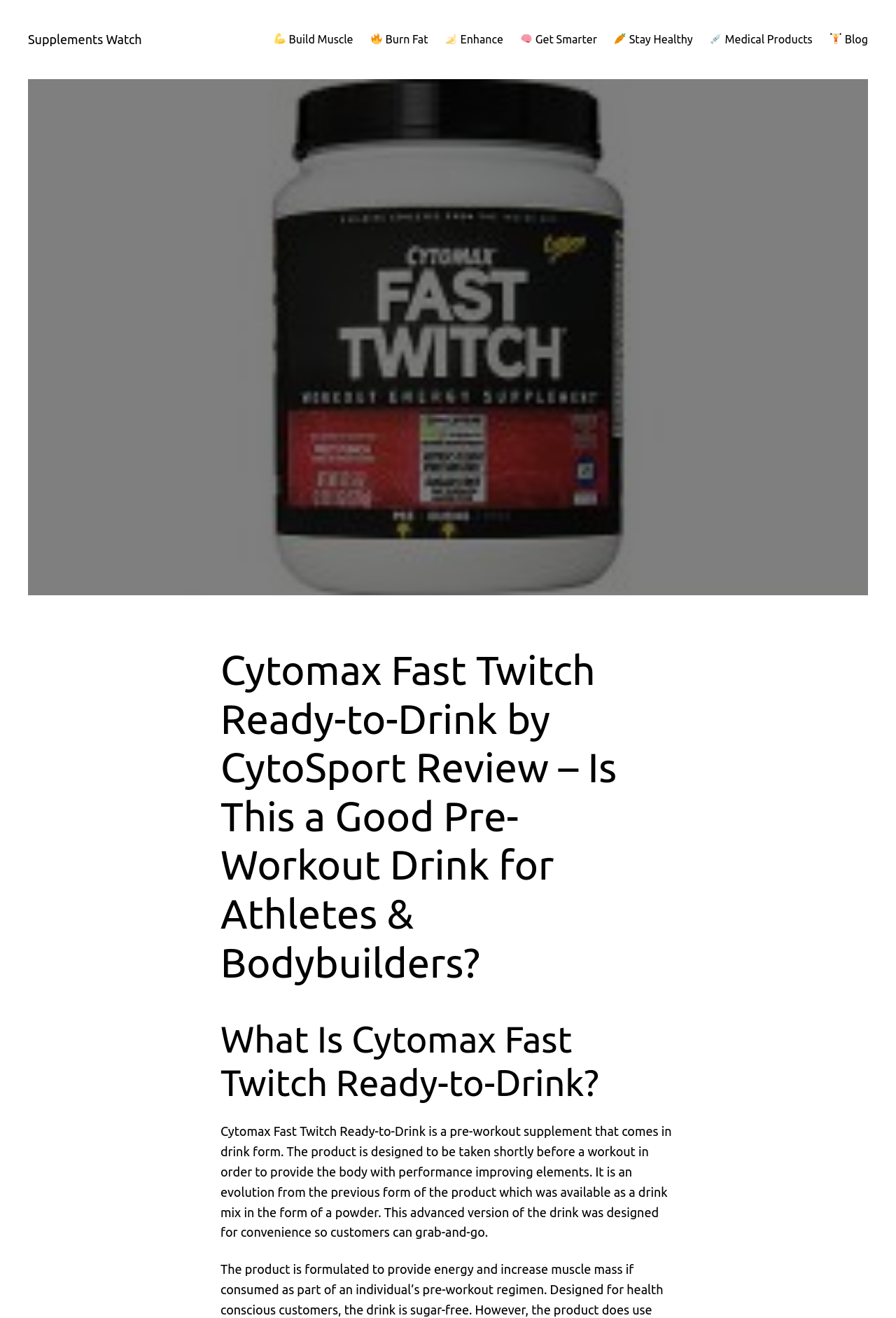What is the format of the product?
Based on the screenshot, answer the question with a single word or phrase.

Drink form